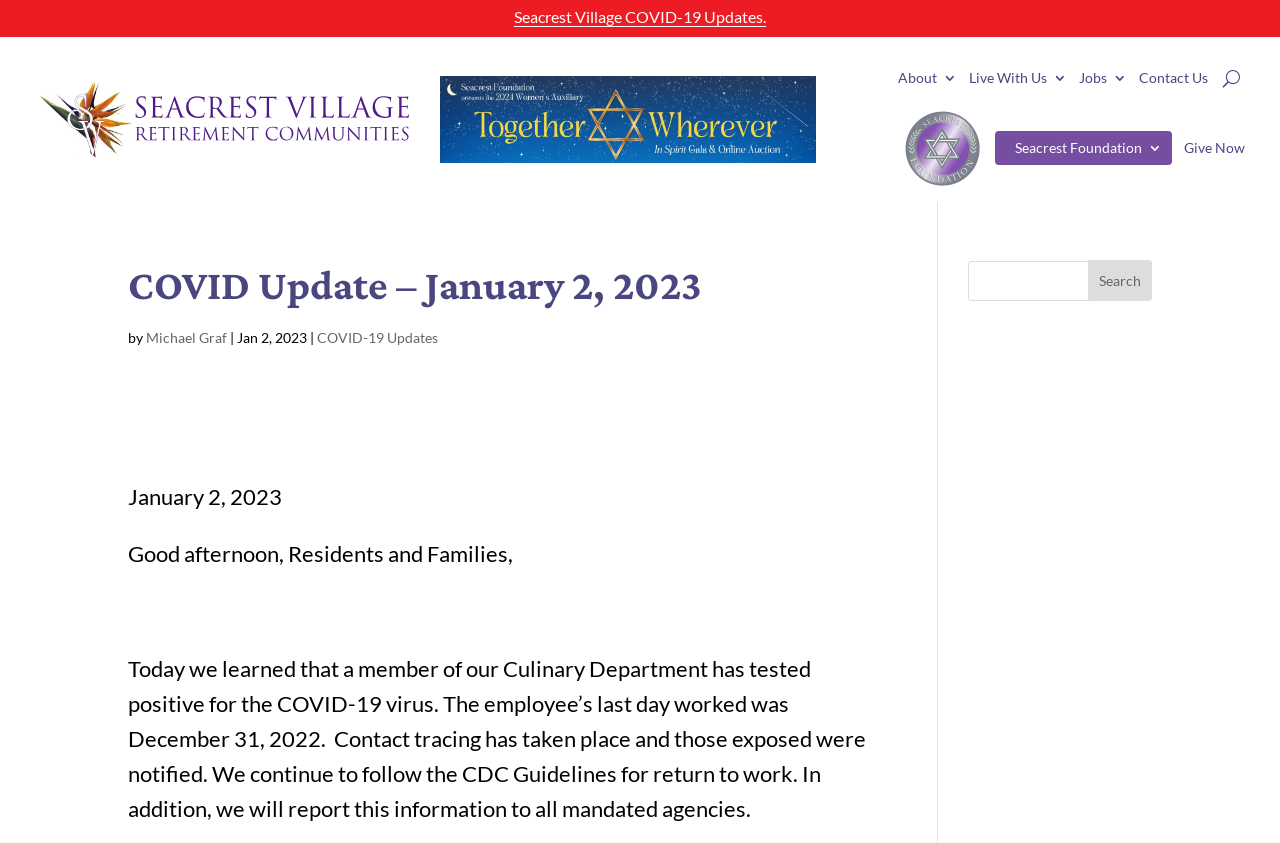Find the bounding box coordinates of the area to click in order to follow the instruction: "Click Seacrest Village COVID-19 Updates".

[0.402, 0.008, 0.598, 0.032]